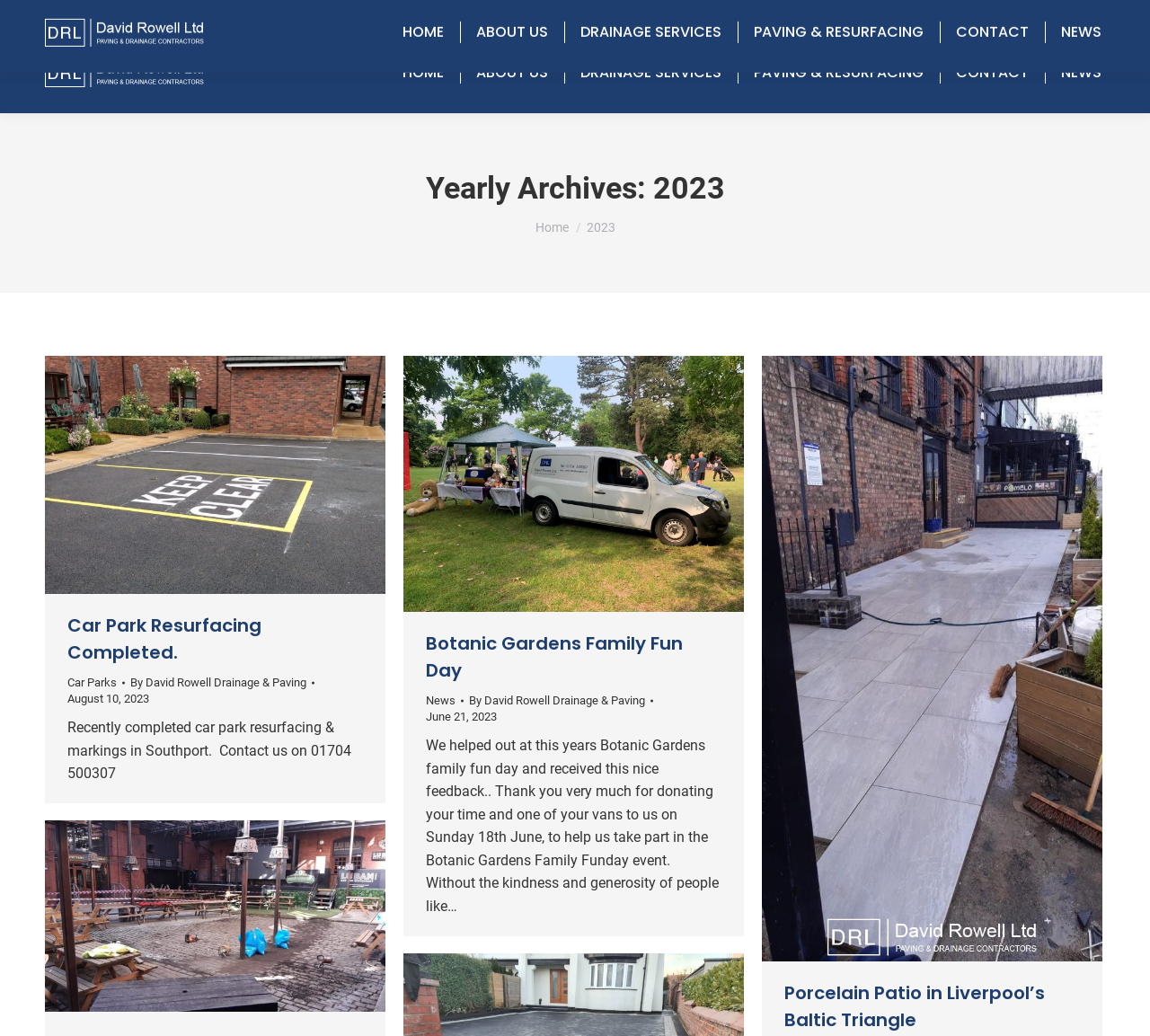Determine the bounding box coordinates of the region that needs to be clicked to achieve the task: "Call the 24 Hr Call out service".

[0.15, 0.009, 0.245, 0.022]